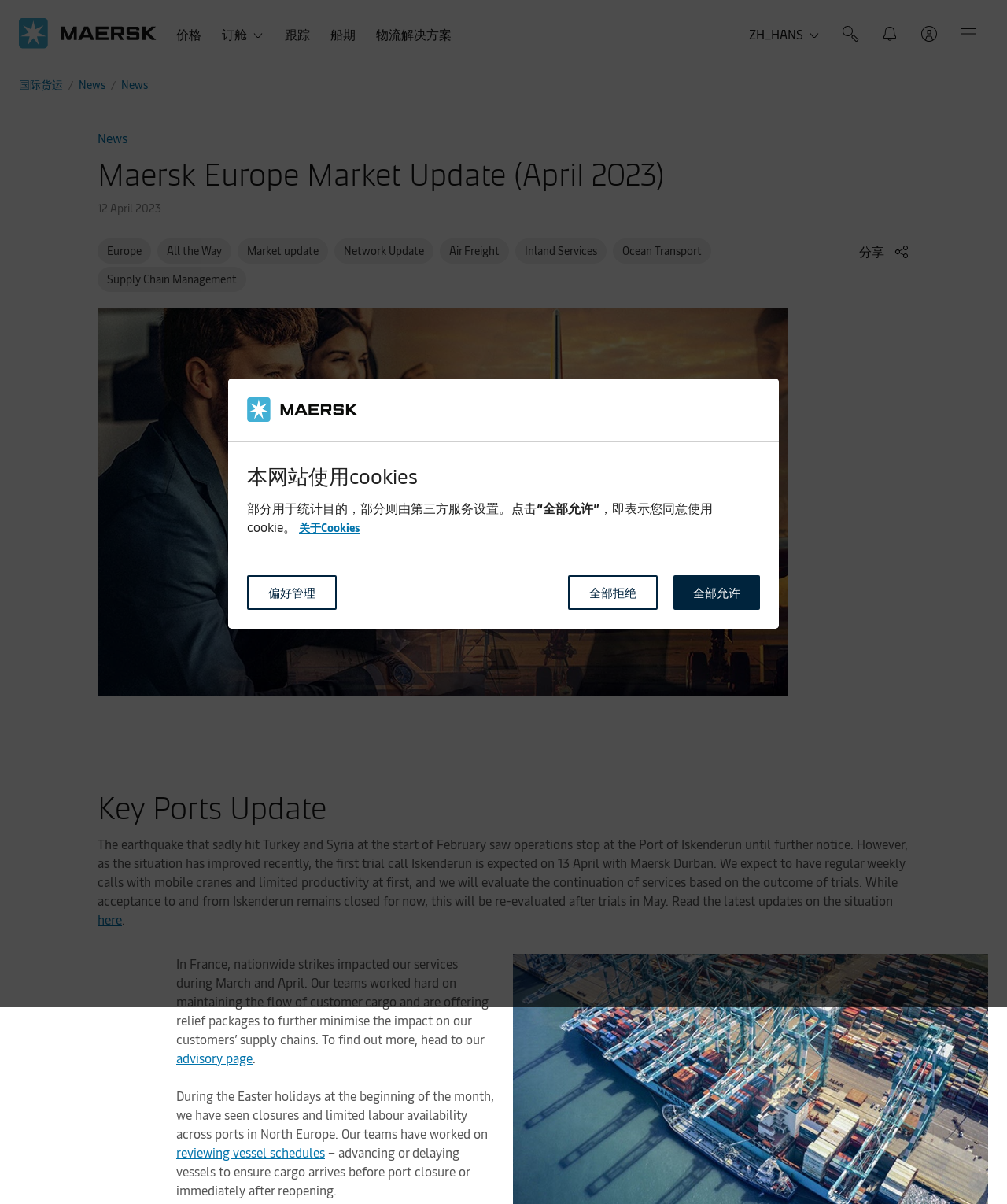What is the name of the ship that will make the first trial call to Iskenderun?
Answer the question with a detailed and thorough explanation.

I found the name of the ship by reading the static text element that mentions the first trial call to Iskenderun. The text says 'We expect to have regular weekly calls with mobile cranes and limited productivity at first, and we will evaluate the continuation of services based on the outcome of trials. The first trial call Iskenderun is expected on 13 April with Maersk Durban.'.